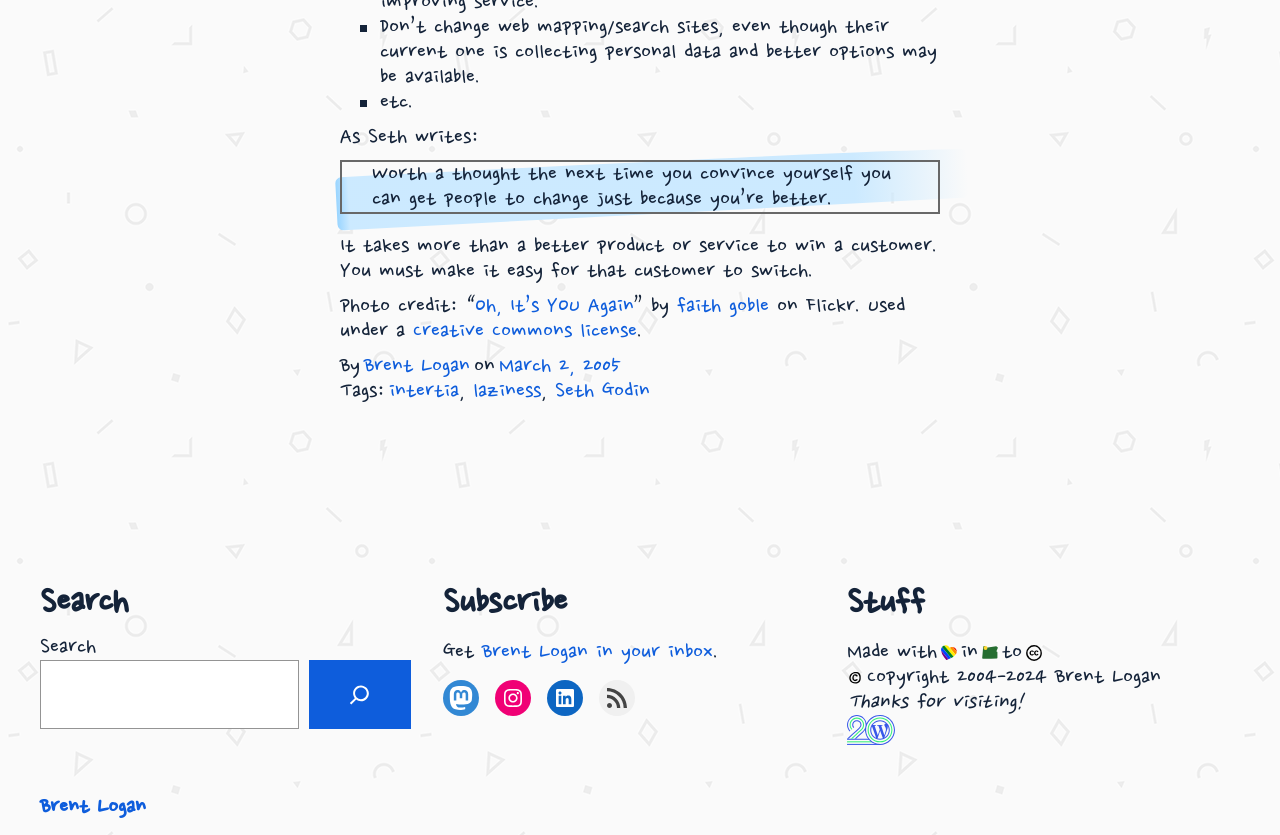Bounding box coordinates are to be given in the format (top-left x, top-left y, bottom-right x, bottom-right y). All values must be floating point numbers between 0 and 1. Provide the bounding box coordinate for the UI element described as: name="s"

[0.031, 0.791, 0.234, 0.873]